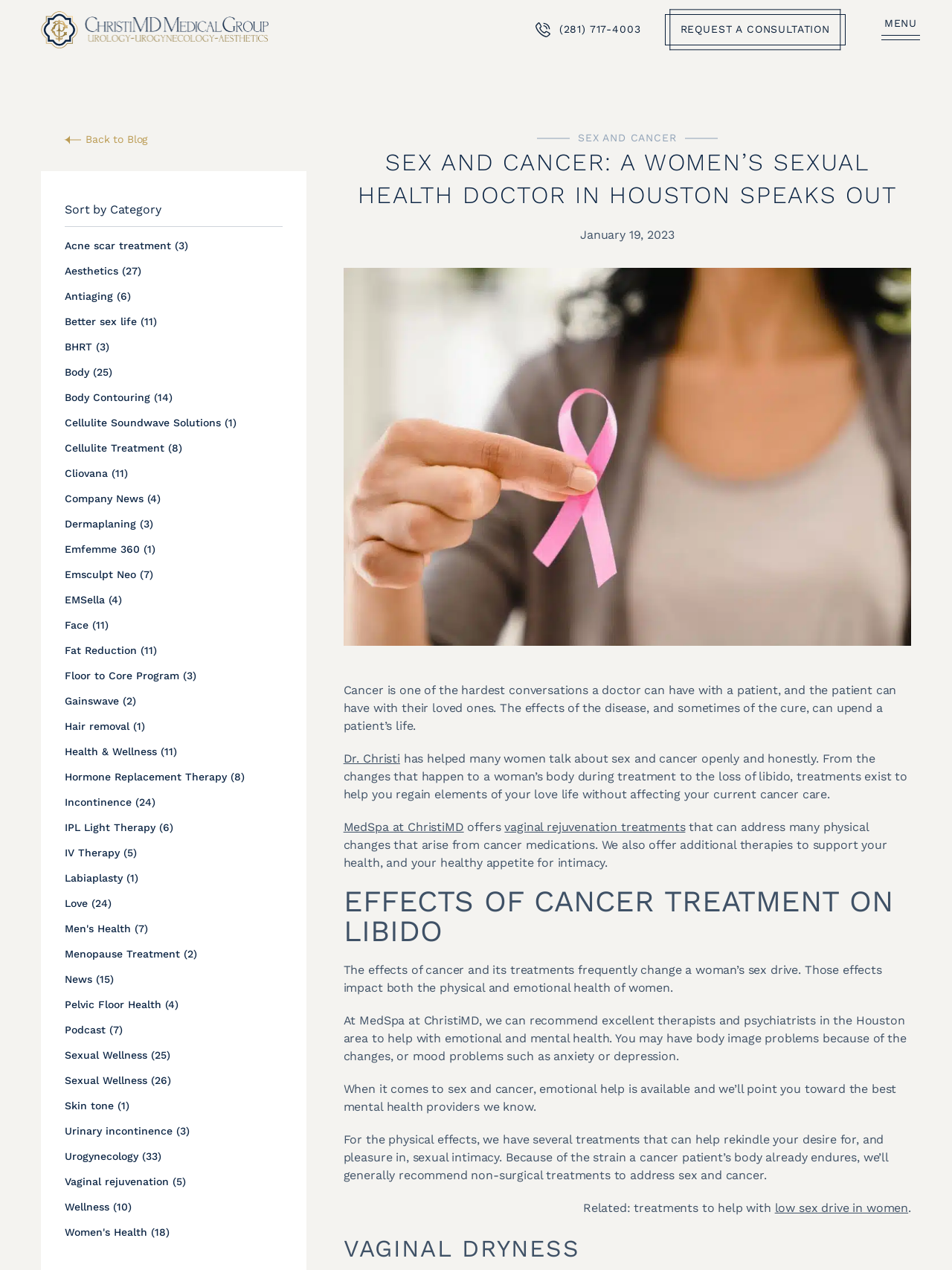Write a detailed summary of the webpage.

This webpage is about Dr. Christi, a women's sexual health doctor in Houston, who specializes in helping women with sex and cancer. The page has a navigation menu at the top right corner with a "MENU" button, which expands to show a list of categories including "Acne scar treatment", "Aesthetics", "Antiaging", and many others.

Below the navigation menu, there is a heading "SEX AND CANCER: A WOMEN’S SEXUAL HEALTH DOCTOR IN HOUSTON SPEAKS OUT" followed by a subheading "SEX AND CANCER". The main content of the page starts with a paragraph discussing the challenges of having conversations about cancer and its effects on a patient's life.

The page then introduces Dr. Christi, who has helped many women talk openly about sex and cancer. The text explains that Dr. Christi's treatments can help women regain elements of their love life without affecting their current cancer care. There is a link to "MedSpa at ChristiMD", which offers vaginal rejuvenation treatments that can address physical changes caused by cancer medications.

The next section of the page is headed "EFFECTS OF CANCER TREATMENT ON LIBIDO", which discusses how cancer and its treatments can change a woman's sex drive, affecting both physical and emotional health. The text explains that MedSpa at ChristiMD can recommend therapists and psychiatrists in the Houston area to help with emotional and mental health, and offers non-surgical treatments to address physical effects.

Finally, there is a section headed "VAGINAL DRYNESS" at the bottom of the page. Throughout the page, there are links to related topics, such as "low sex drive in women".